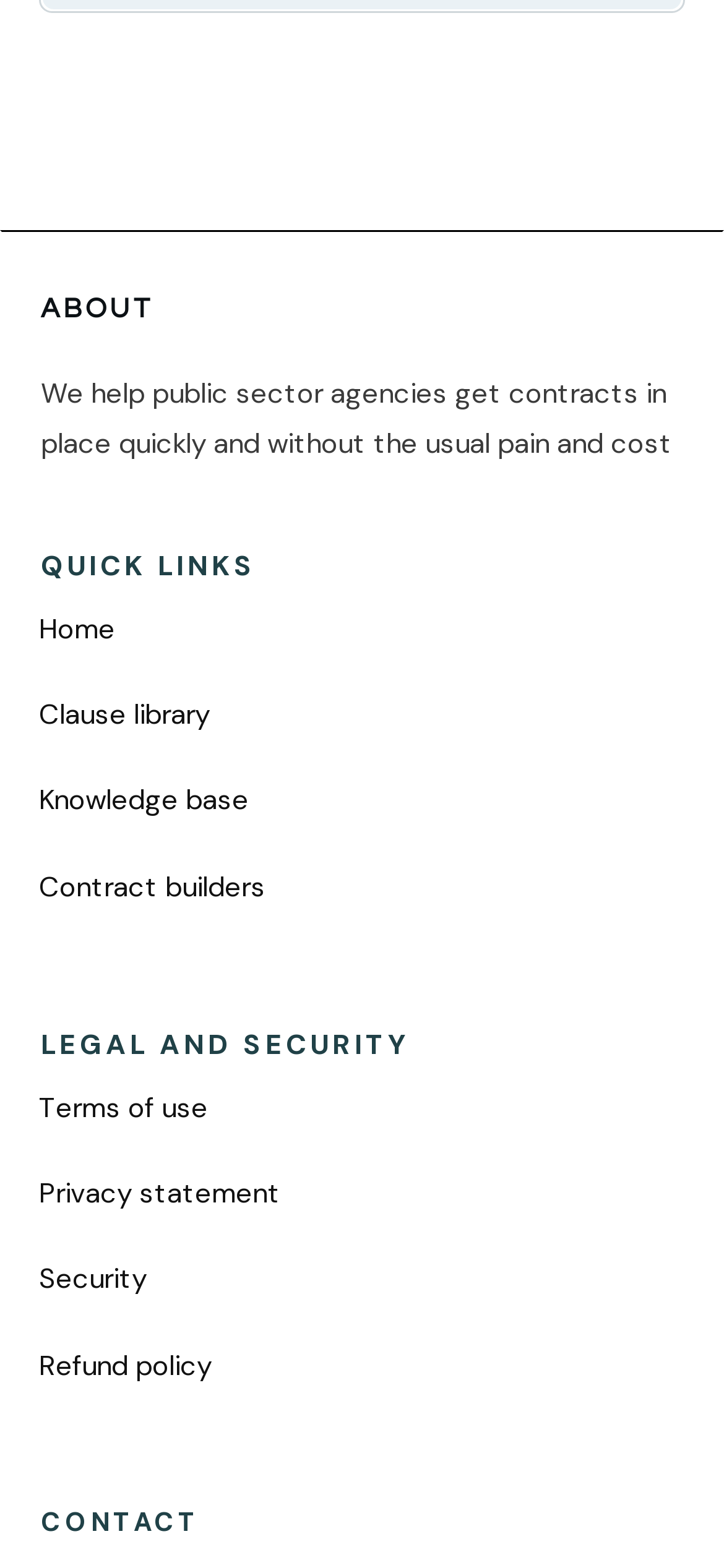Identify the bounding box coordinates of the region that needs to be clicked to carry out this instruction: "Read 'Archbishop applauds voices who defend marriage and…'". Provide these coordinates as four float numbers ranging from 0 to 1, i.e., [left, top, right, bottom].

None